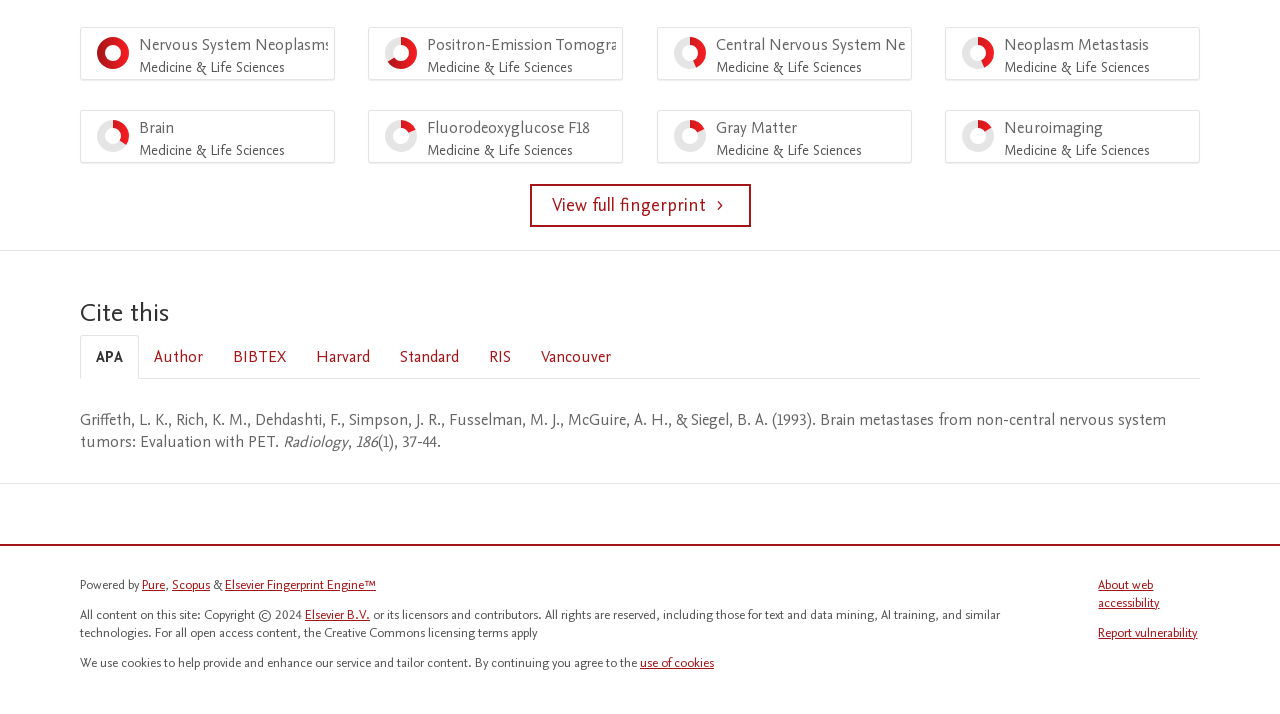What is the purpose of the 'View full fingerprint' link?
Examine the image closely and answer the question with as much detail as possible.

The 'View full fingerprint' link is located in the middle of the webpage and its purpose is to allow users to view the full fingerprint of the research paper or article. The exact details of what the full fingerprint entails can be inferred by clicking on the link.